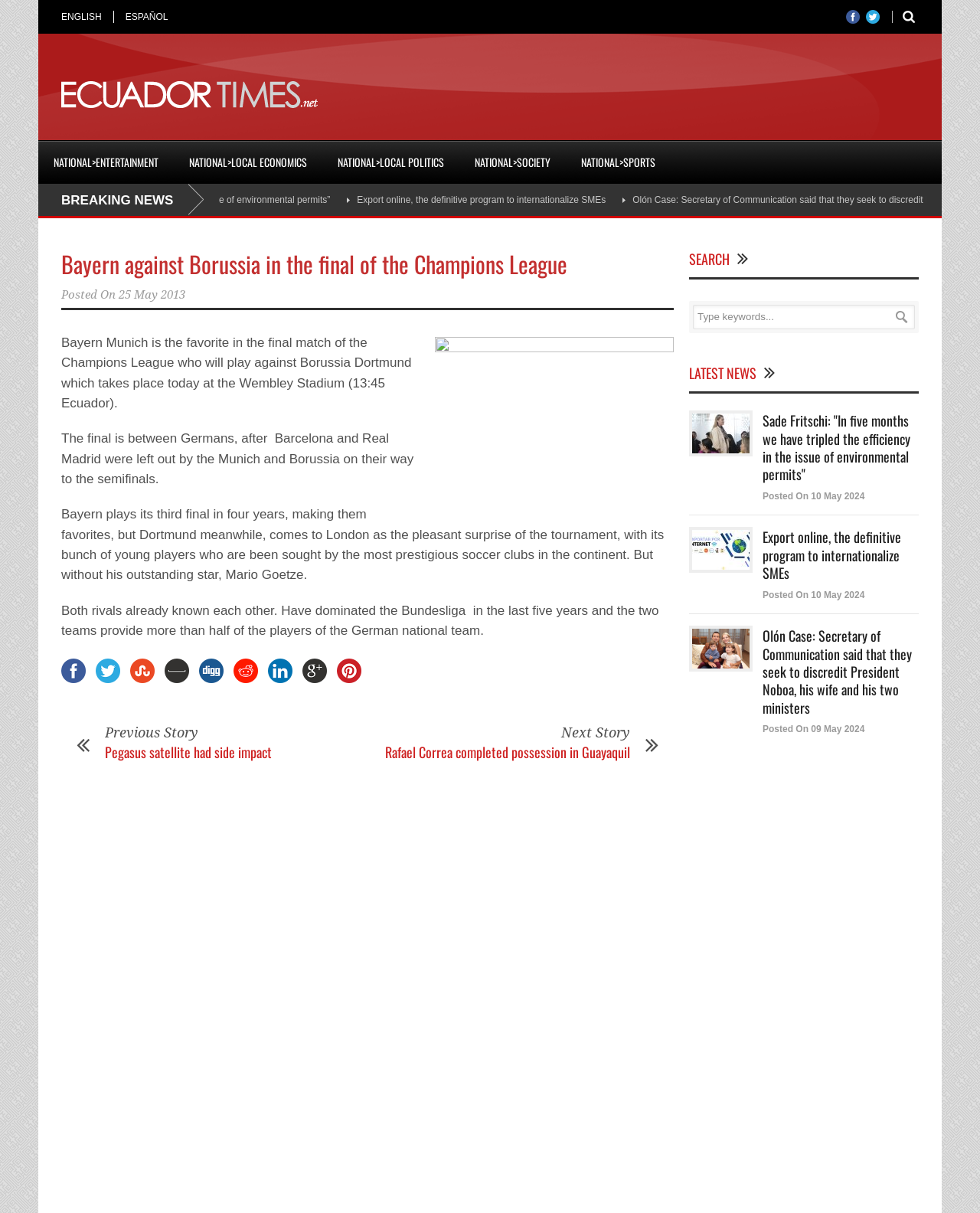Extract the primary header of the webpage and generate its text.

Bayern against Borussia in the final of the Champions League